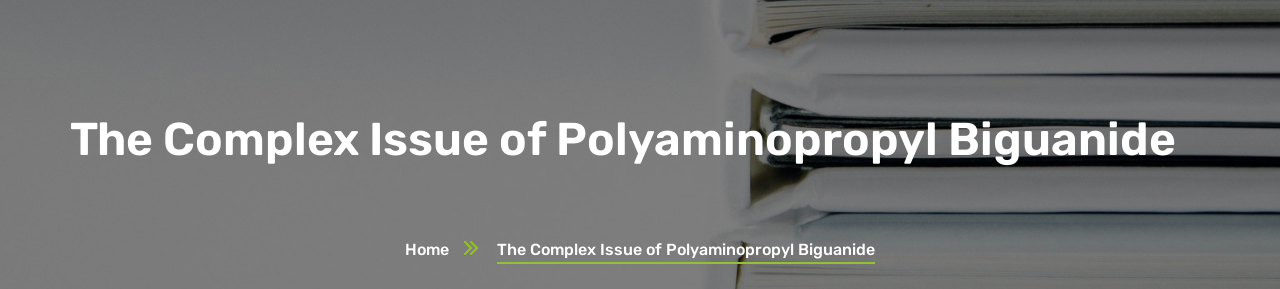Elaborate on the details you observe in the image.

The image features a sleek, modern design emphasizing the title "The Complex Issue of Polyaminopropyl Biguanide." This title is prominently displayed in bold, white font against a subtle grey background, conveying a professional and informative tone. The visual includes a slight overlap of neatly stacked paper or documents, suggesting depth and context related to the subject matter, likely indicating research or articles associated with the topic at hand. The layout reflects a focus on clarity and accessibility, inviting readers to delve into the complexities surrounding the regulation and safety of Polyaminopropyl Biguanide in cosmetic products.